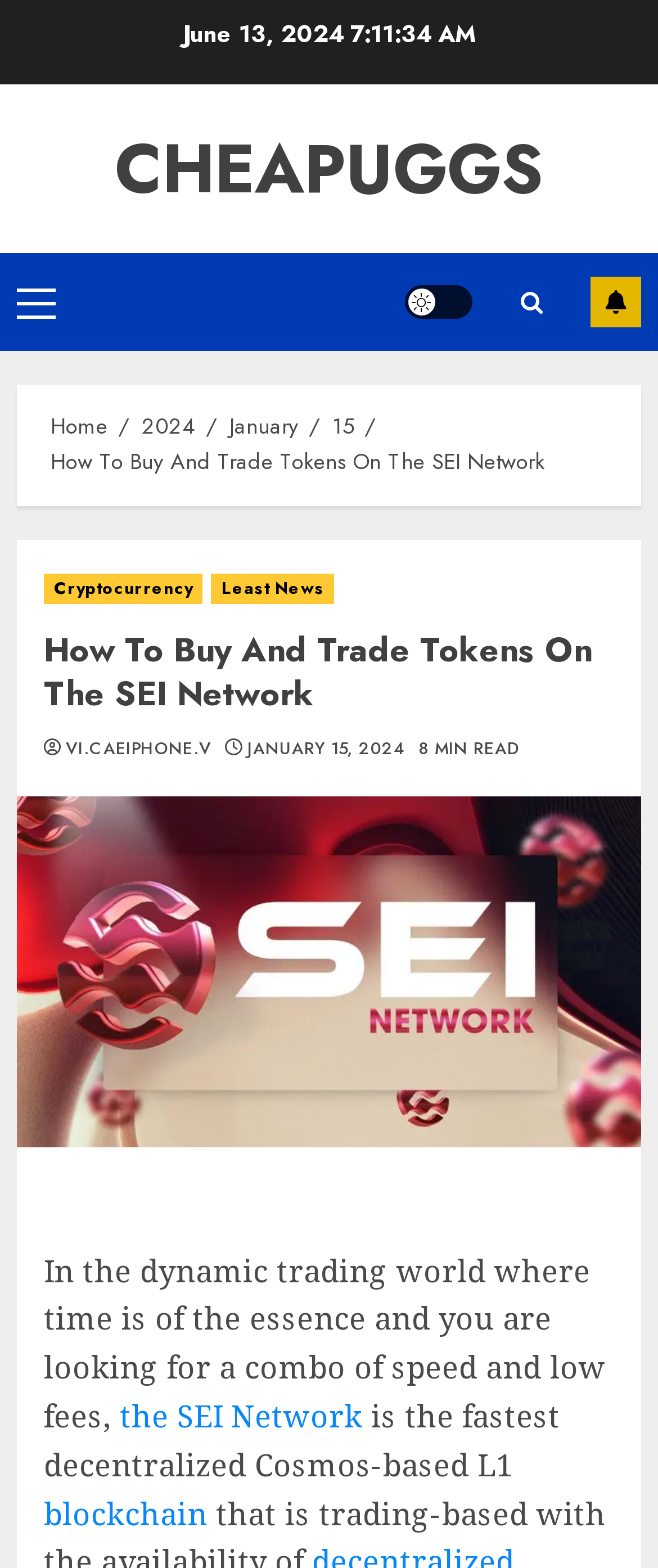From the webpage screenshot, predict the bounding box coordinates (top-left x, top-left y, bottom-right x, bottom-right y) for the UI element described here: January 15, 2024

[0.376, 0.47, 0.614, 0.485]